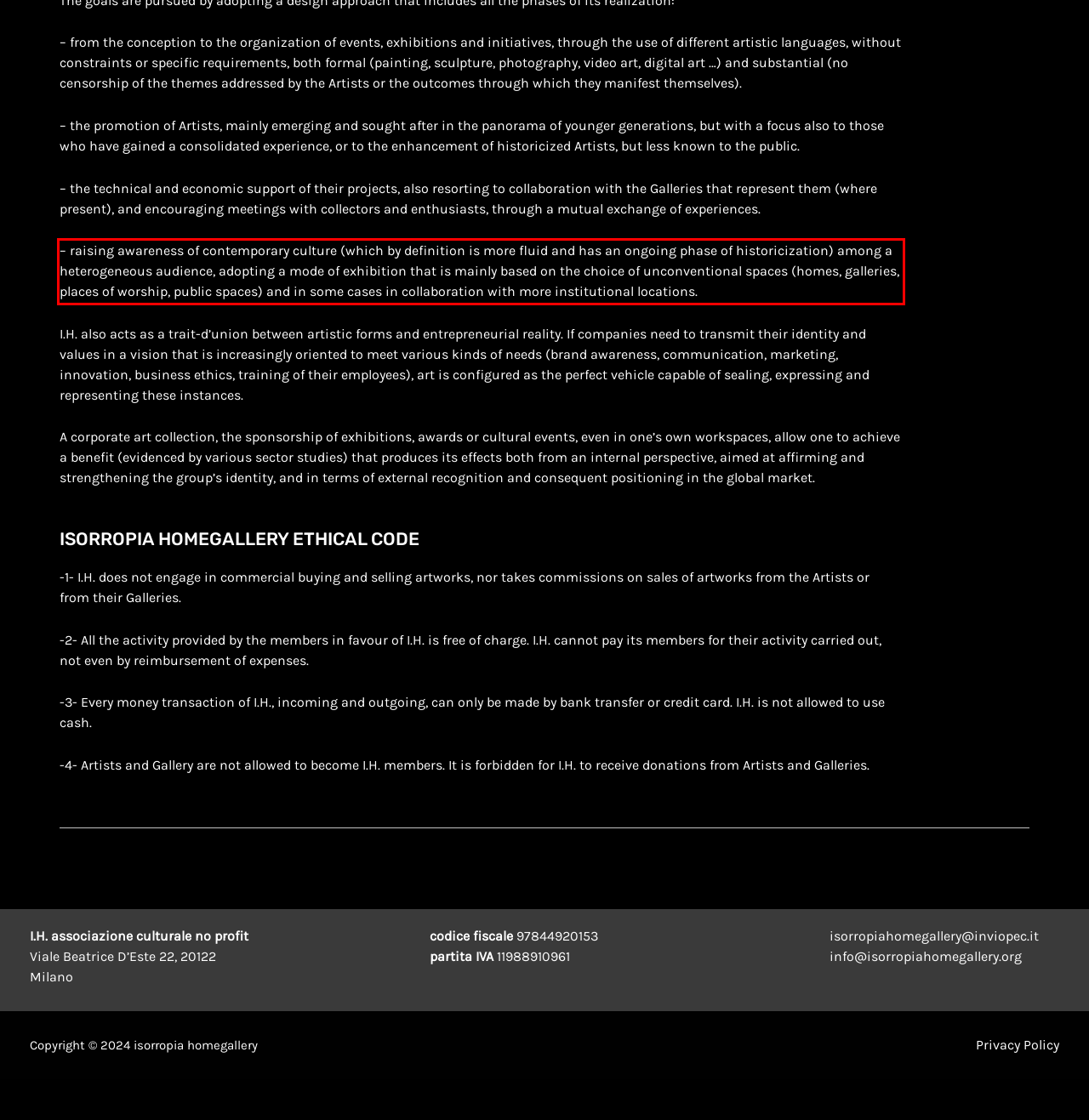From the given screenshot of a webpage, identify the red bounding box and extract the text content within it.

– raising awareness of contemporary culture (which by definition is more fluid and has an ongoing phase of historicization) among a heterogeneous audience, adopting a mode of exhibition that is mainly based on the choice of unconventional spaces (homes, galleries, places of worship, public spaces) and in some cases in collaboration with more institutional locations.